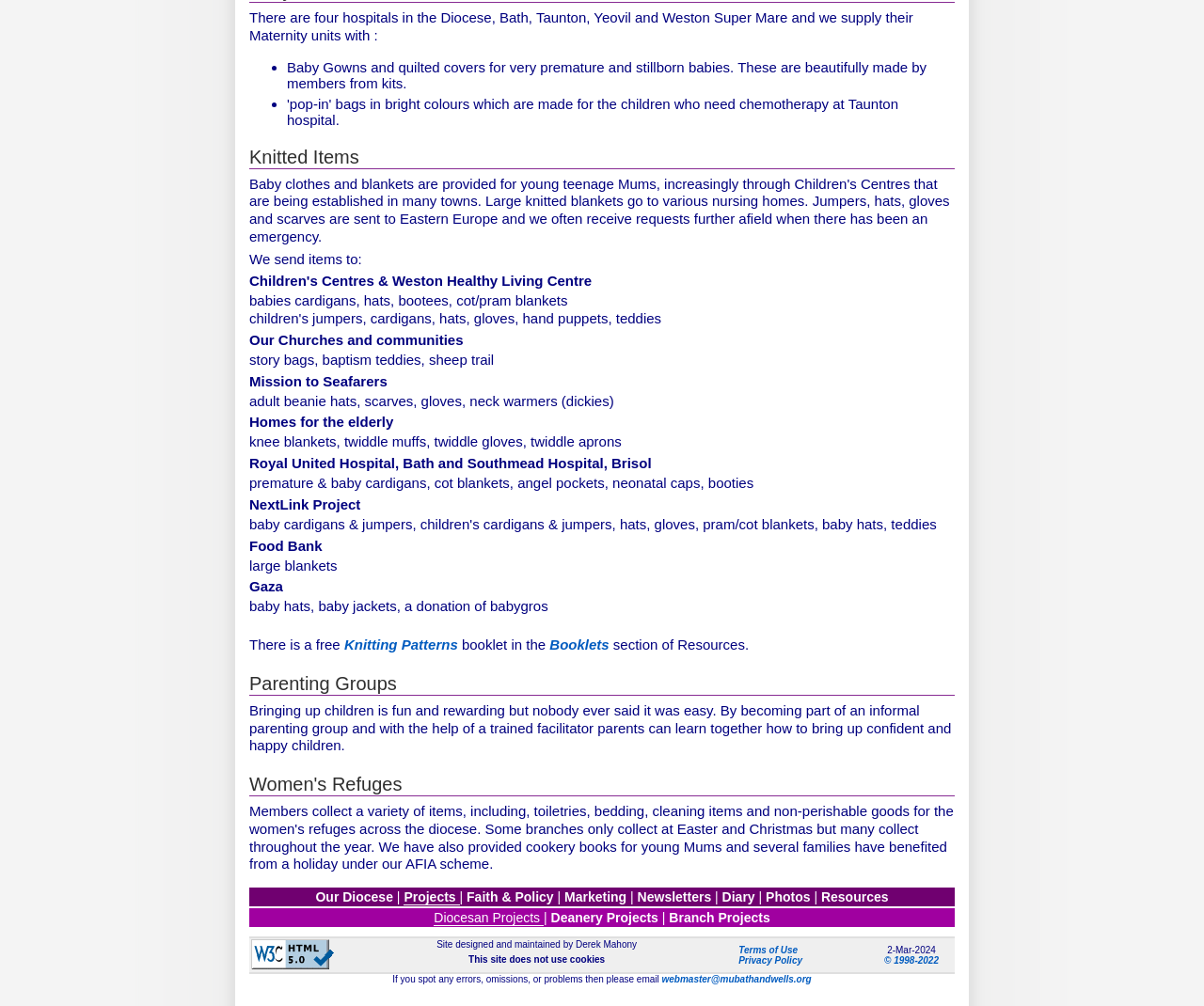Mark the bounding box of the element that matches the following description: "Diary".

[0.6, 0.884, 0.63, 0.899]